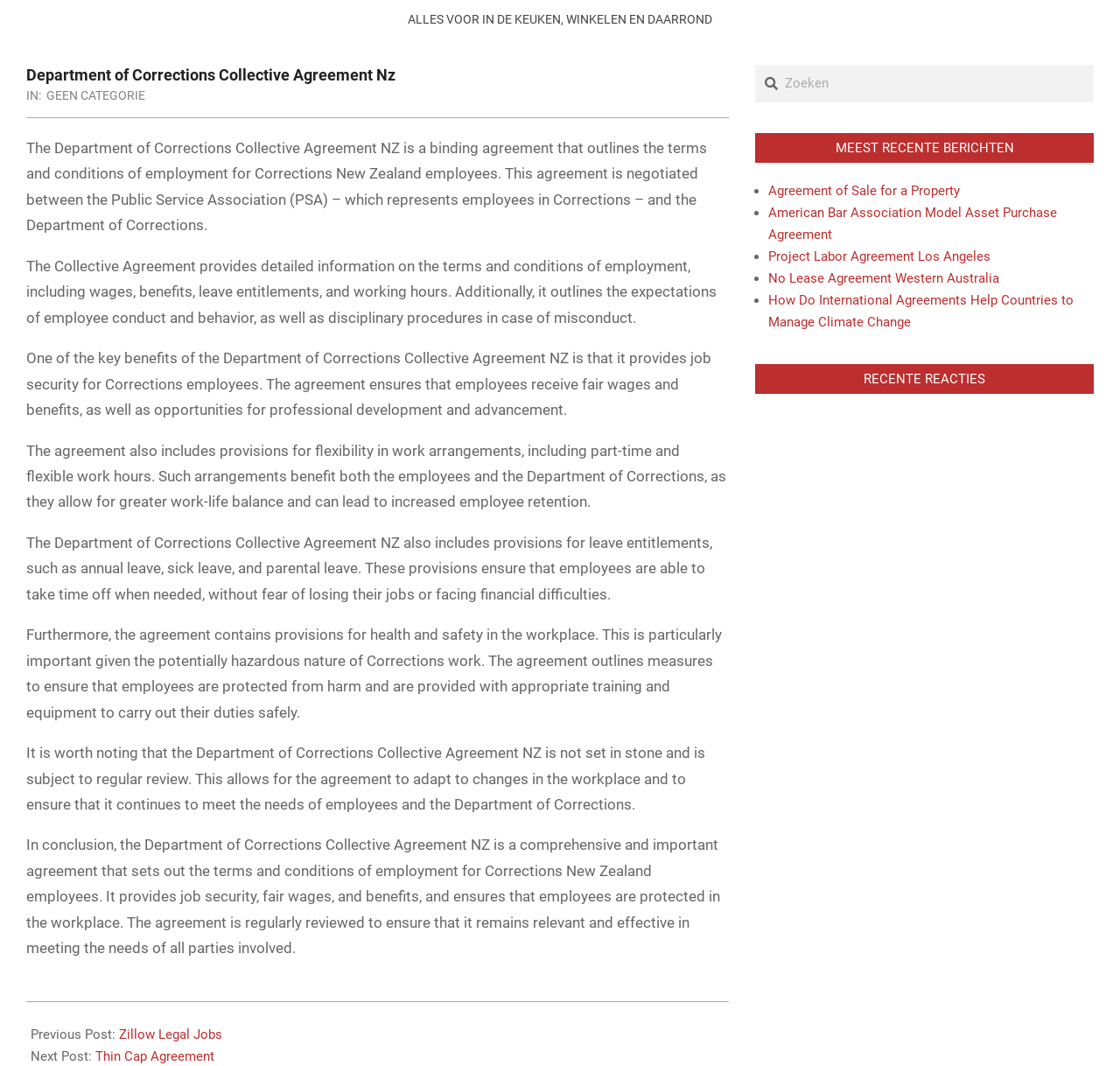Determine the bounding box coordinates of the section to be clicked to follow the instruction: "Read recent post about Desert Hills winning 4A state championship in boys tennis". The coordinates should be given as four float numbers between 0 and 1, formatted as [left, top, right, bottom].

None